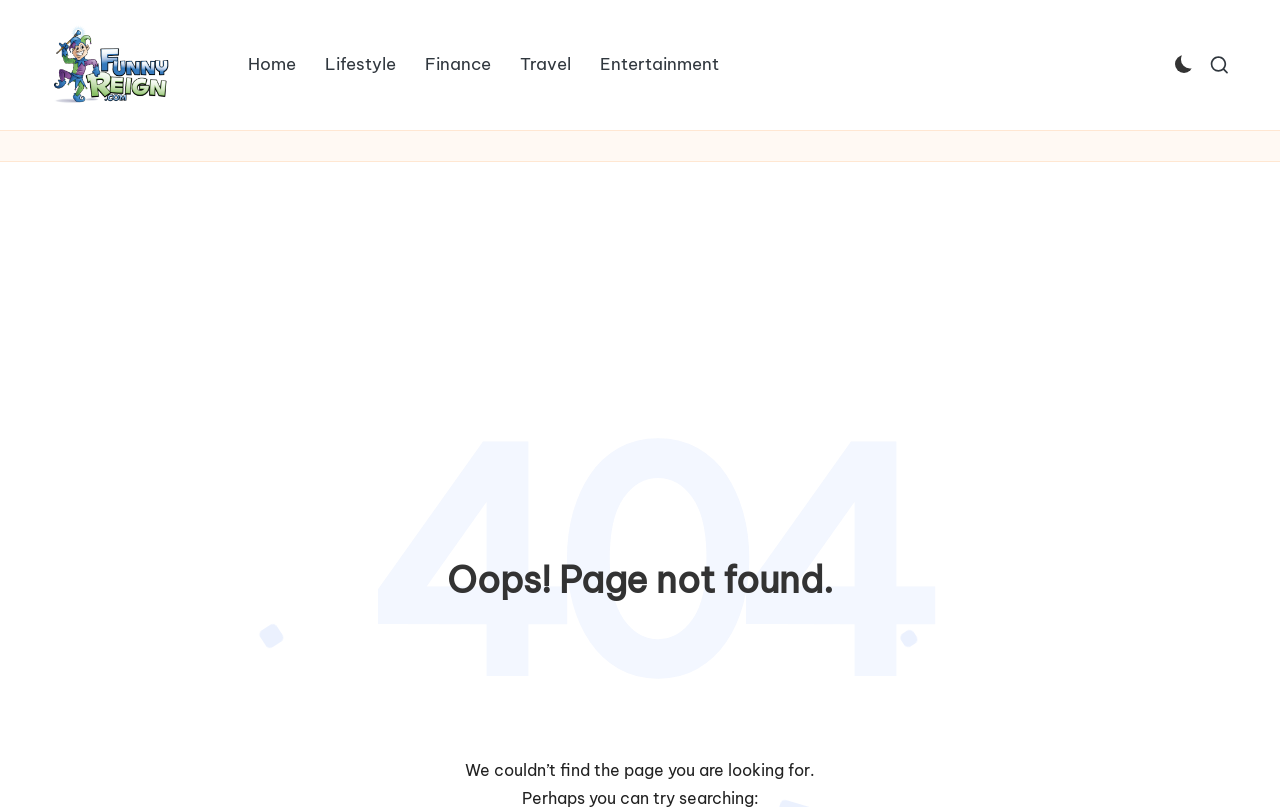Please provide a comprehensive response to the question below by analyzing the image: 
How many main navigation links are there?

The main navigation links can be found in the top navigation bar, which includes links to 'Home', 'Lifestyle', 'Finance', 'Travel', and 'Entertainment'. Therefore, there are 5 main navigation links.